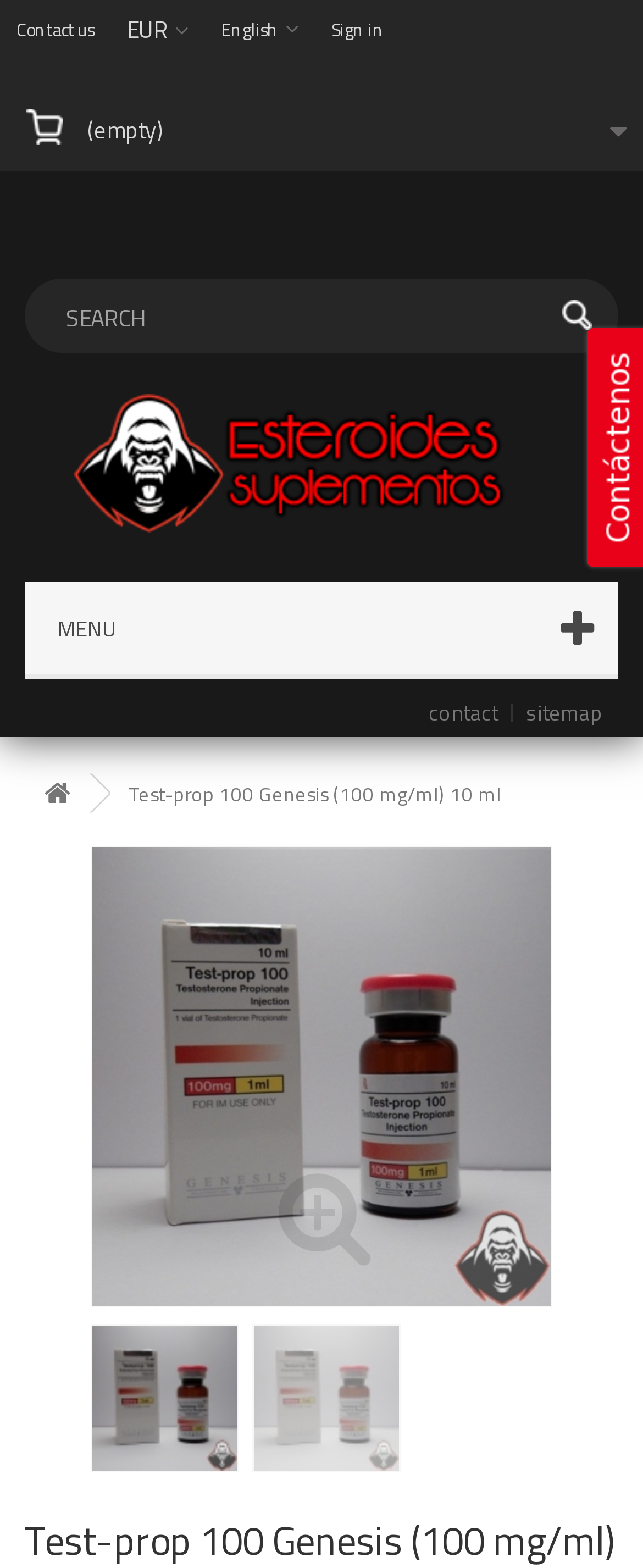Please identify the bounding box coordinates of the clickable area that will allow you to execute the instruction: "View the sitemap".

[0.818, 0.444, 0.936, 0.465]